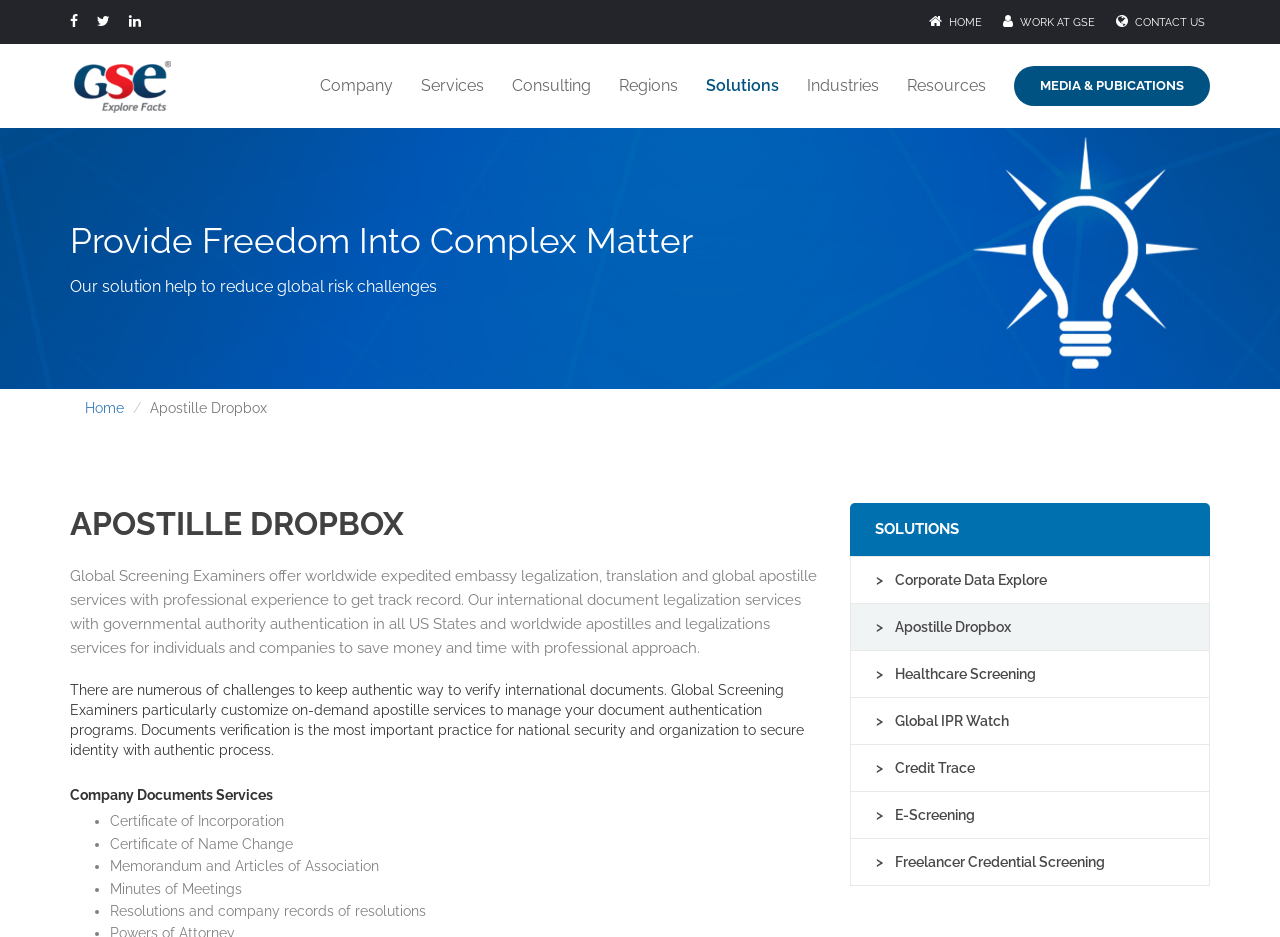Please determine the bounding box coordinates of the clickable area required to carry out the following instruction: "Click HOME". The coordinates must be four float numbers between 0 and 1, represented as [left, top, right, bottom].

[0.726, 0.017, 0.767, 0.031]